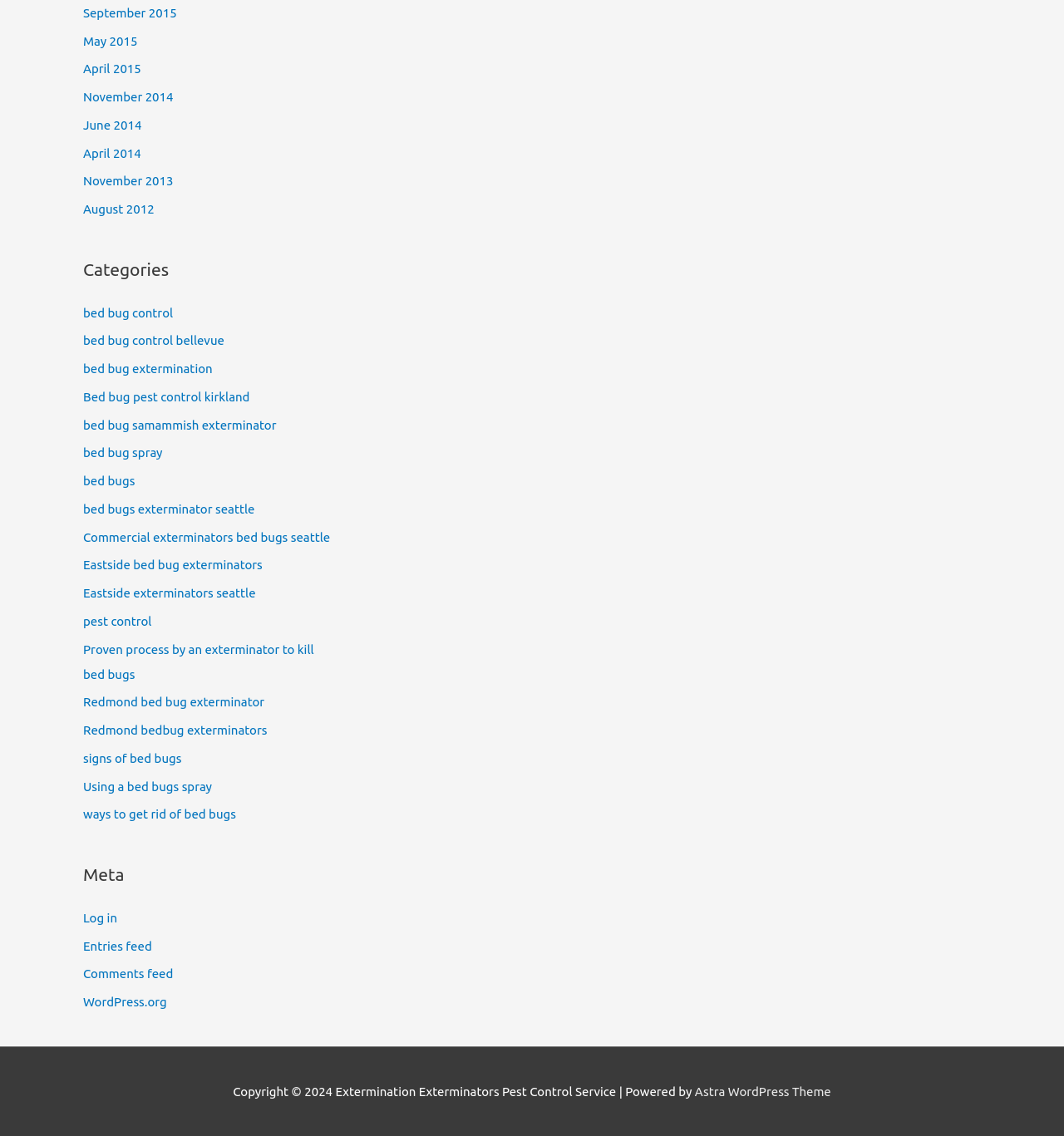What is the service provided by 'Extermination Exterminators Pest Control Service'?
From the screenshot, supply a one-word or short-phrase answer.

Pest control